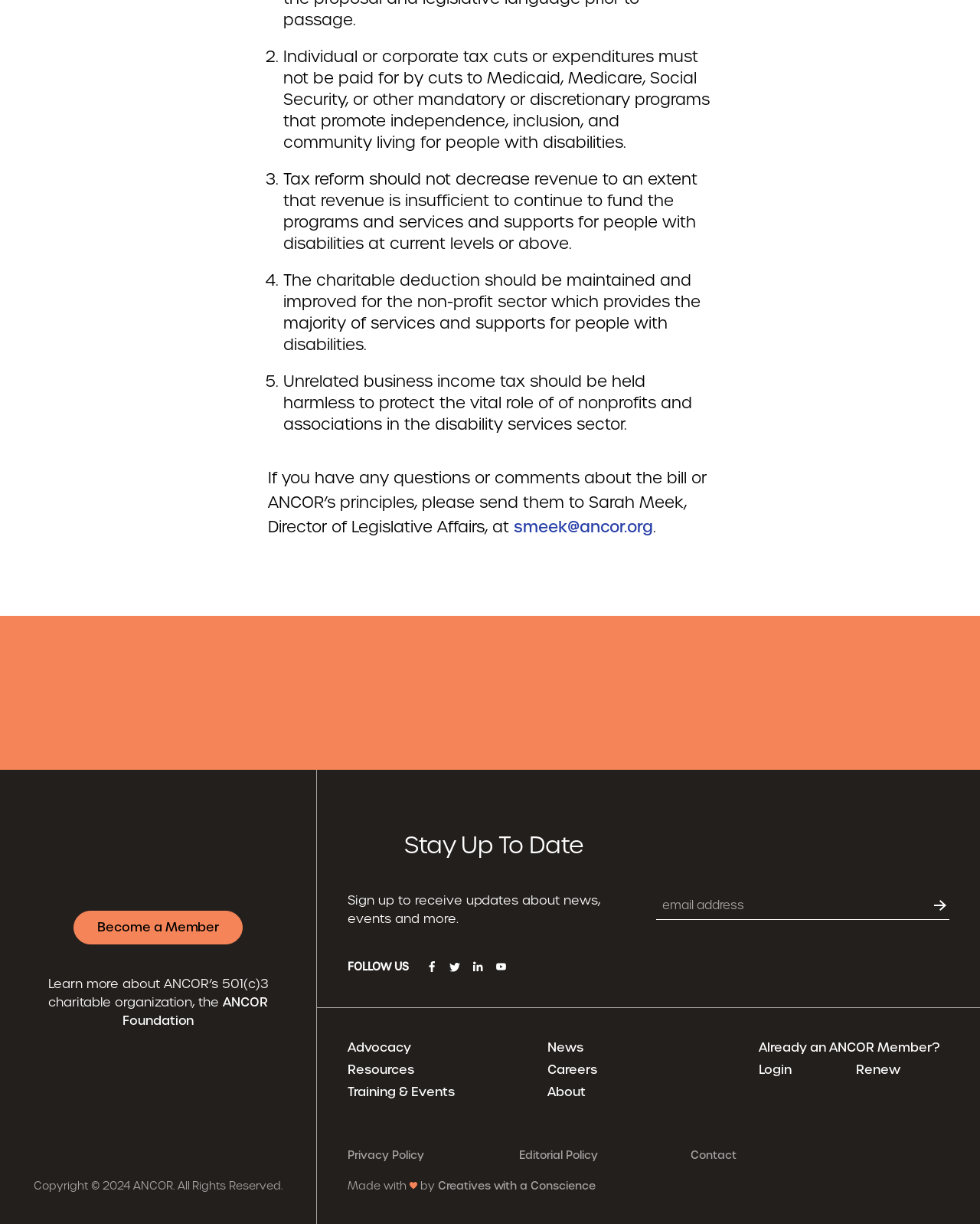Identify the bounding box coordinates of the specific part of the webpage to click to complete this instruction: "Click the 'Become a Member' button".

[0.075, 0.744, 0.248, 0.772]